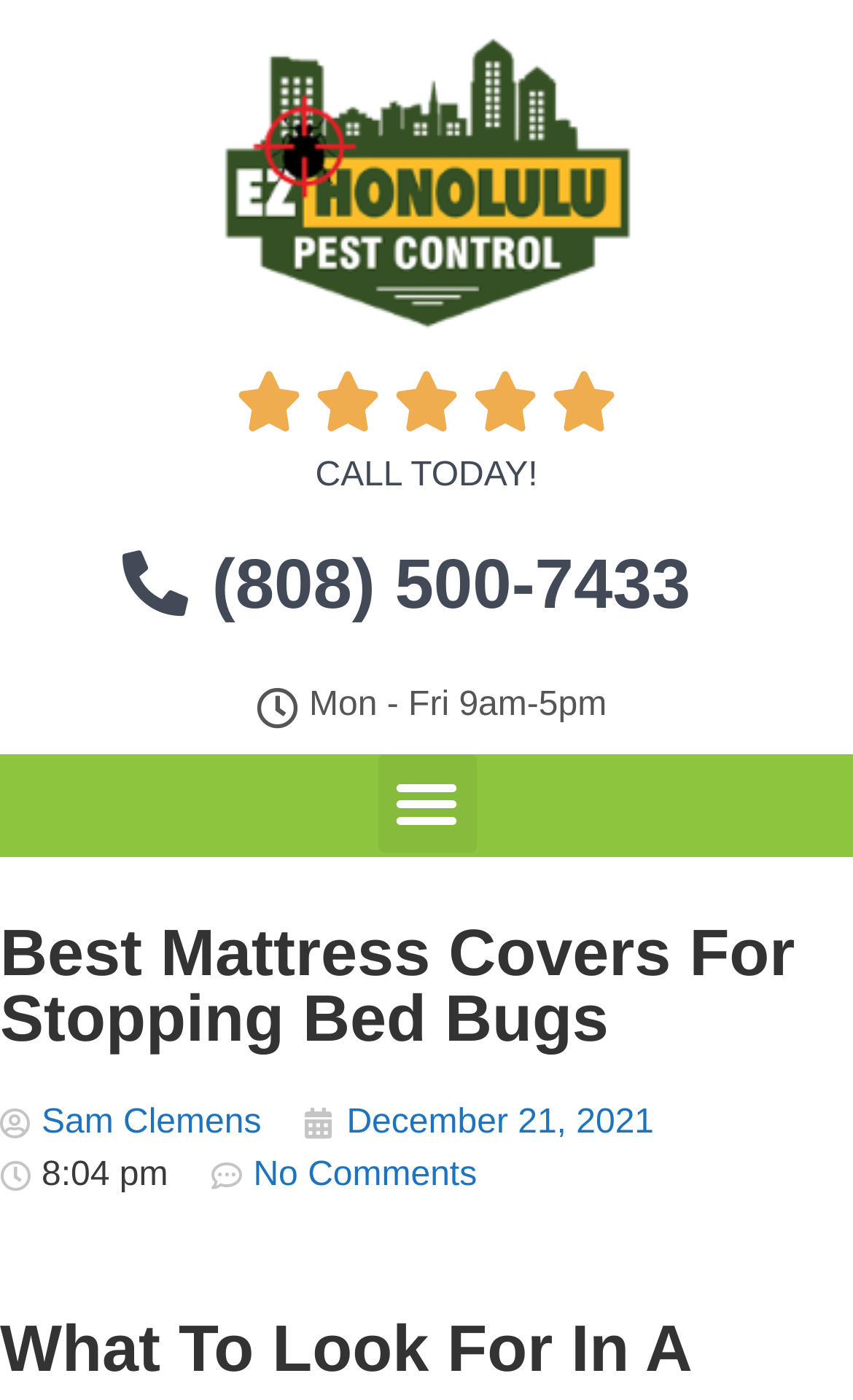What is the business's phone number?
Could you answer the question with a detailed and thorough explanation?

The business's phone number can be found in the top section of the webpage, right below the 'CALL TODAY!' button, and is displayed as '(808) 500-7433'.